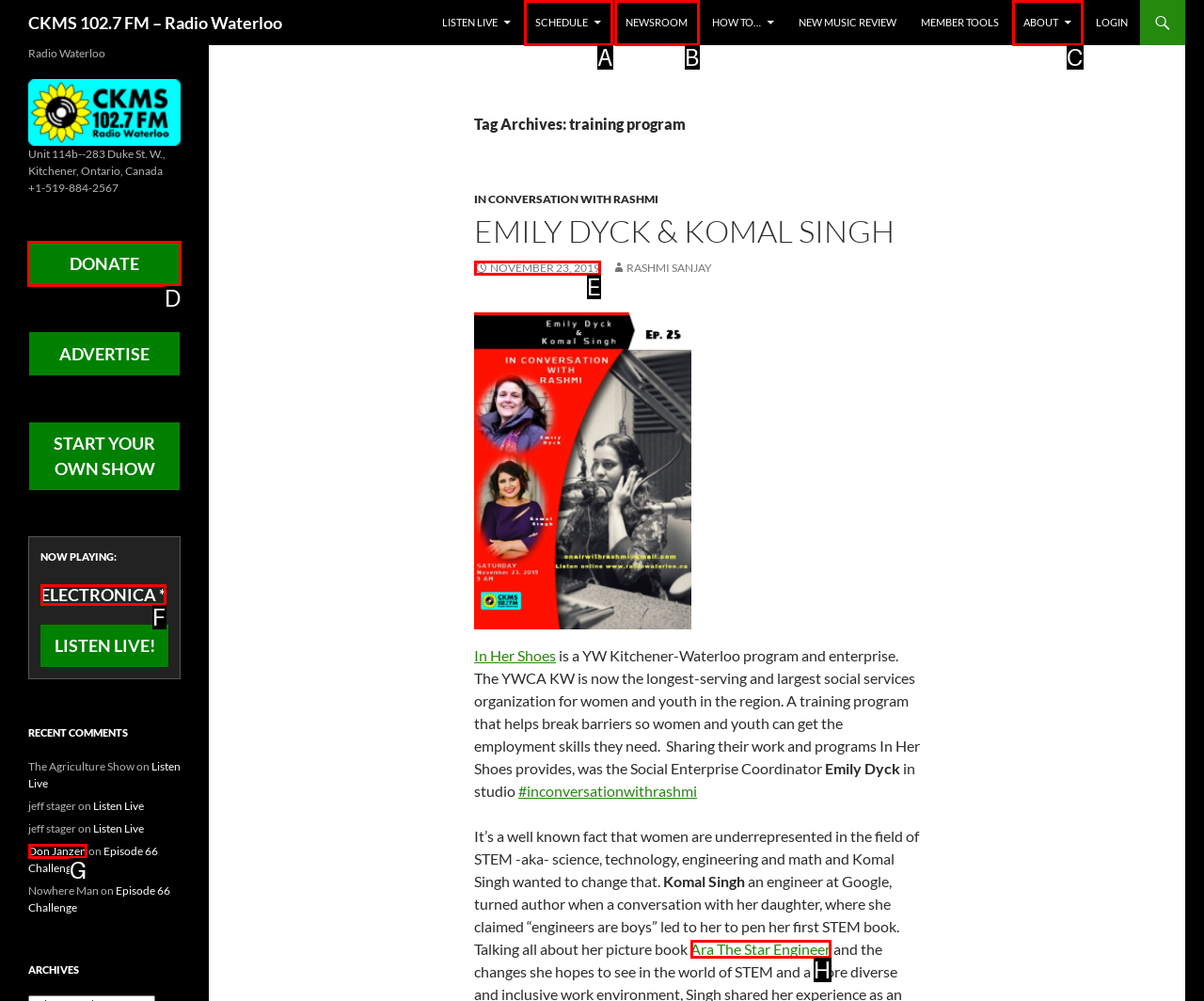Indicate the HTML element to be clicked to accomplish this task: donate to the radio station Respond using the letter of the correct option.

D